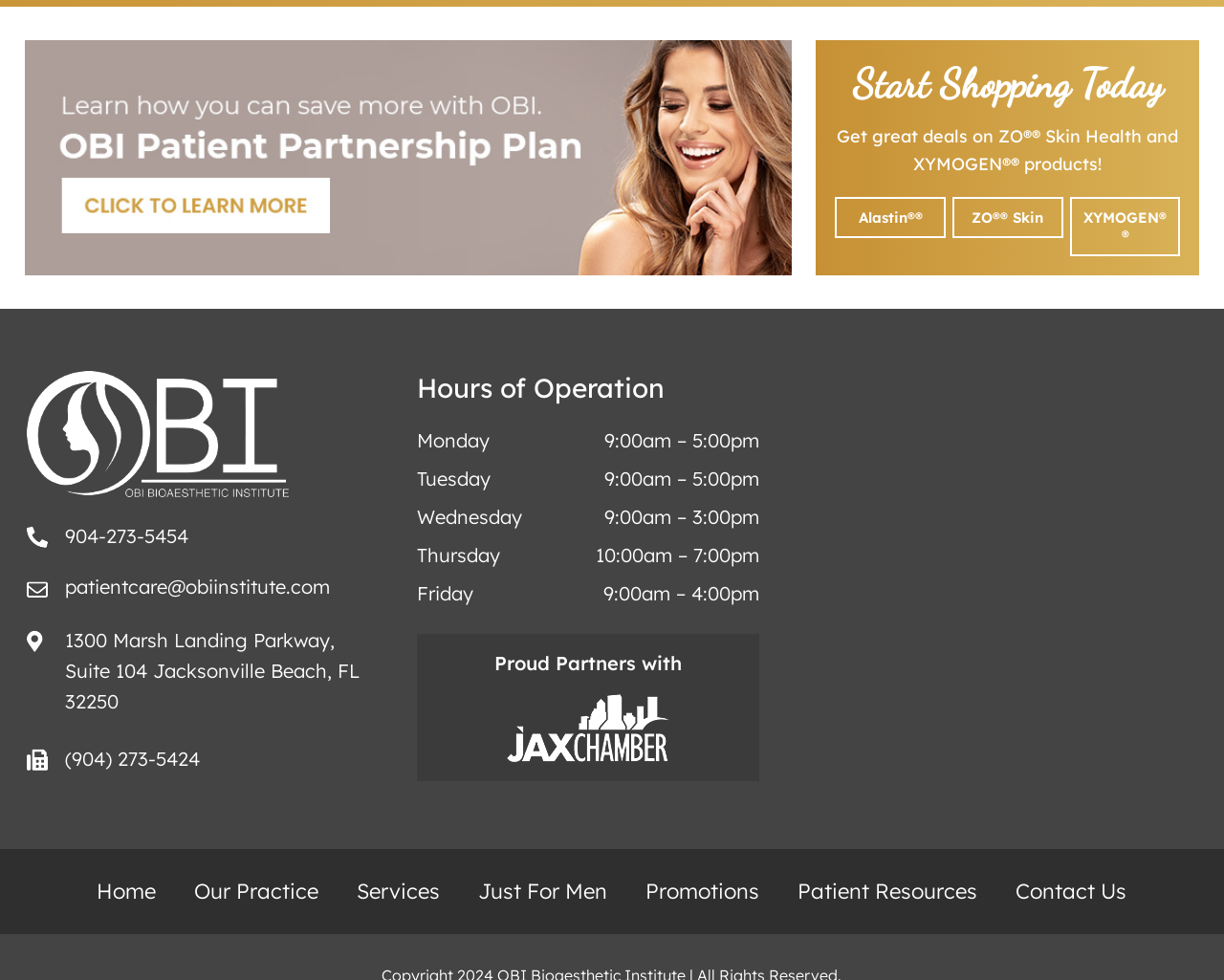What is the email address to contact patient care? Based on the image, give a response in one word or a short phrase.

patientcare@obiinstitute.com